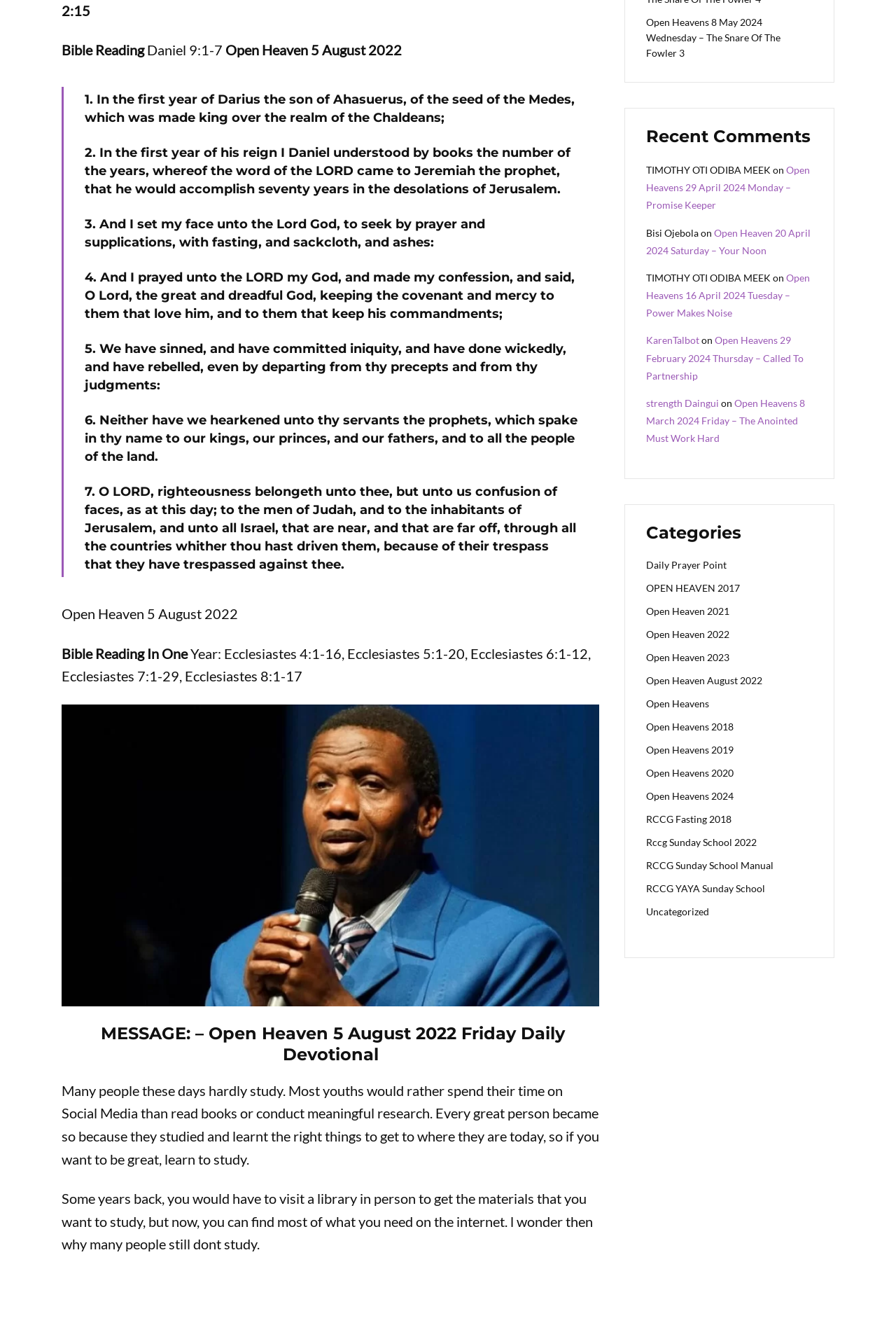Locate the UI element described as follows: "KarenTalbot". Return the bounding box coordinates as four float numbers between 0 and 1 in the order [left, top, right, bottom].

[0.721, 0.25, 0.78, 0.259]